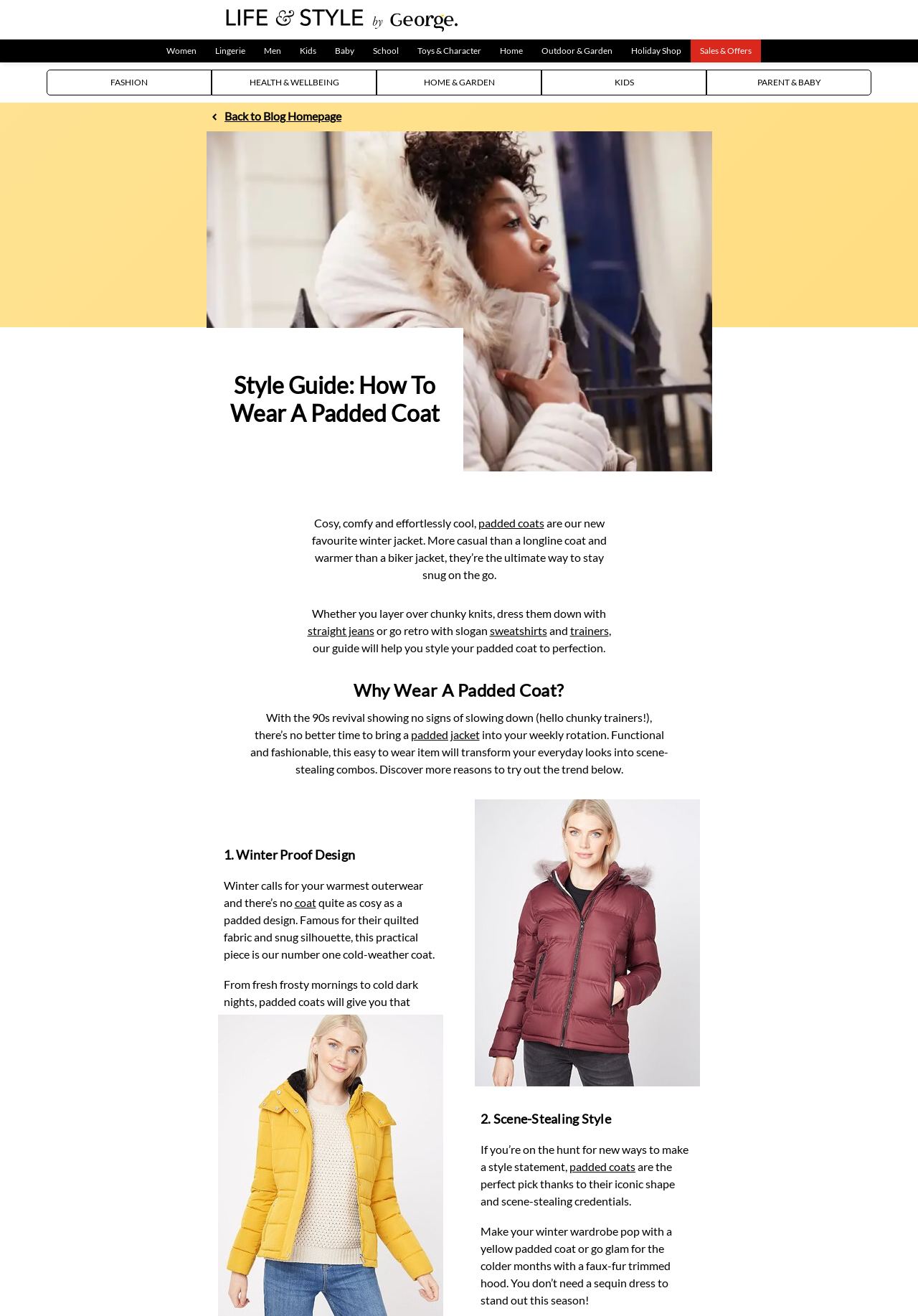Given the description "padded coats", provide the bounding box coordinates of the corresponding UI element.

[0.521, 0.392, 0.593, 0.402]